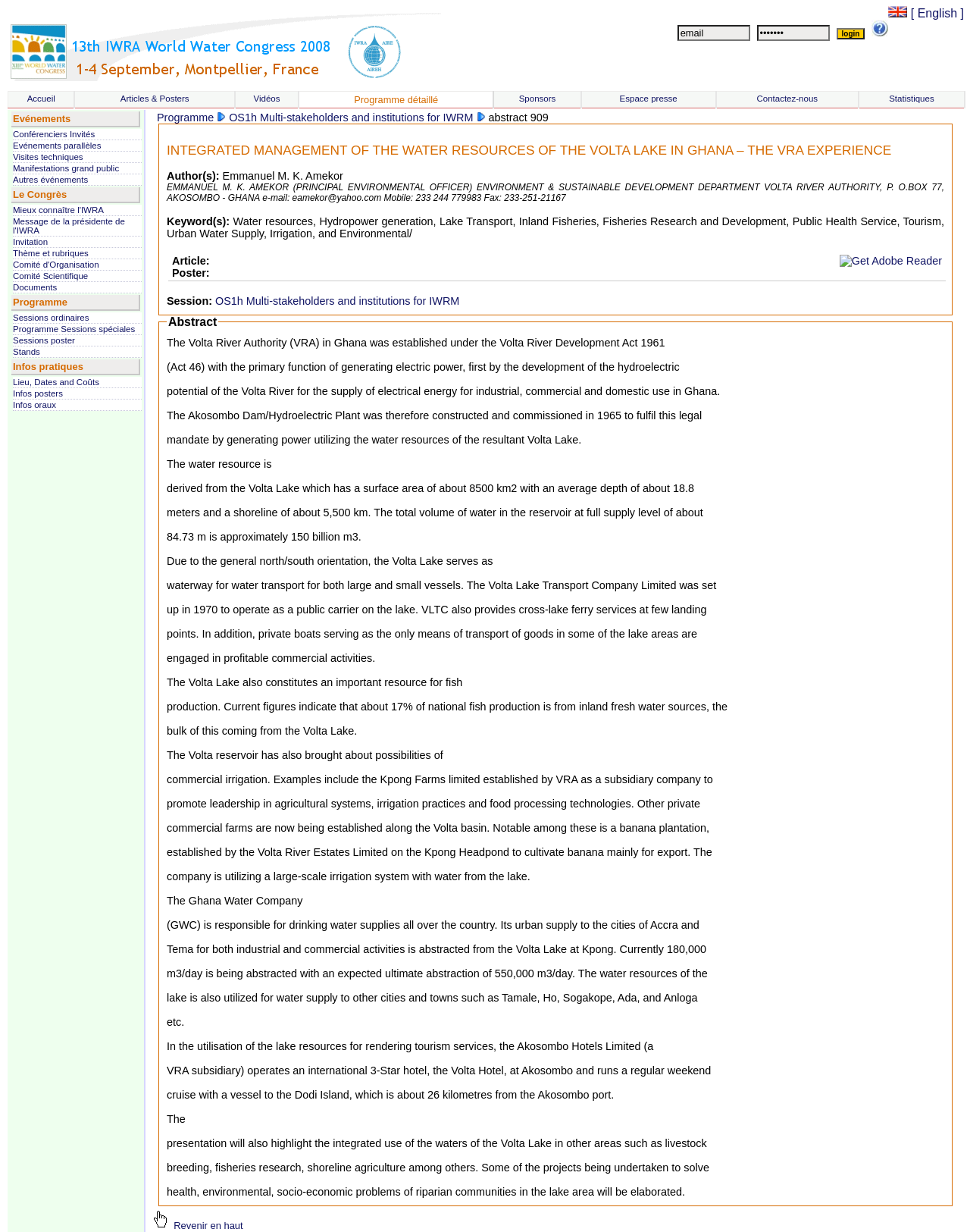Please determine the bounding box coordinates of the element to click on in order to accomplish the following task: "login". Ensure the coordinates are four float numbers ranging from 0 to 1, i.e., [left, top, right, bottom].

[0.862, 0.023, 0.892, 0.032]